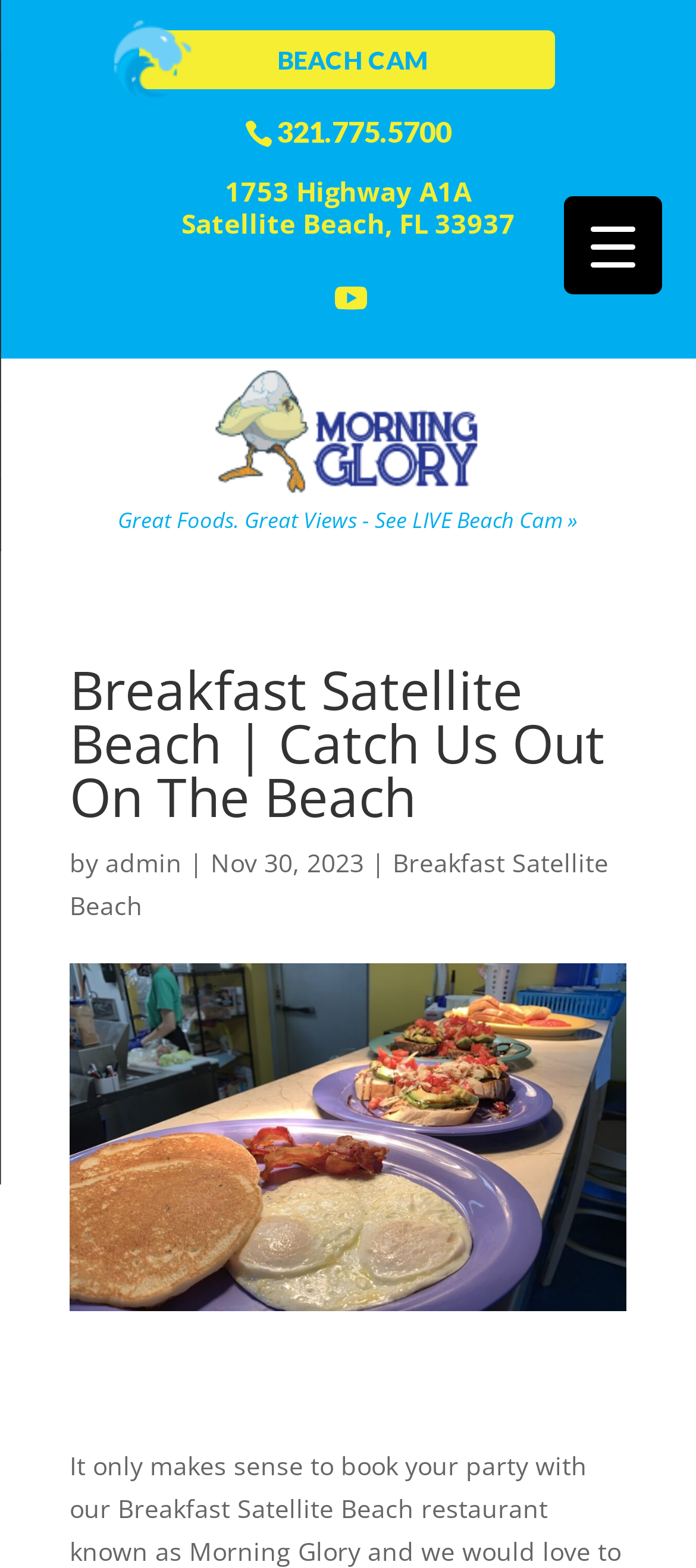Determine the bounding box for the HTML element described here: "Breakfast Satellite Beach". The coordinates should be given as [left, top, right, bottom] with each number being a float between 0 and 1.

[0.1, 0.539, 0.874, 0.588]